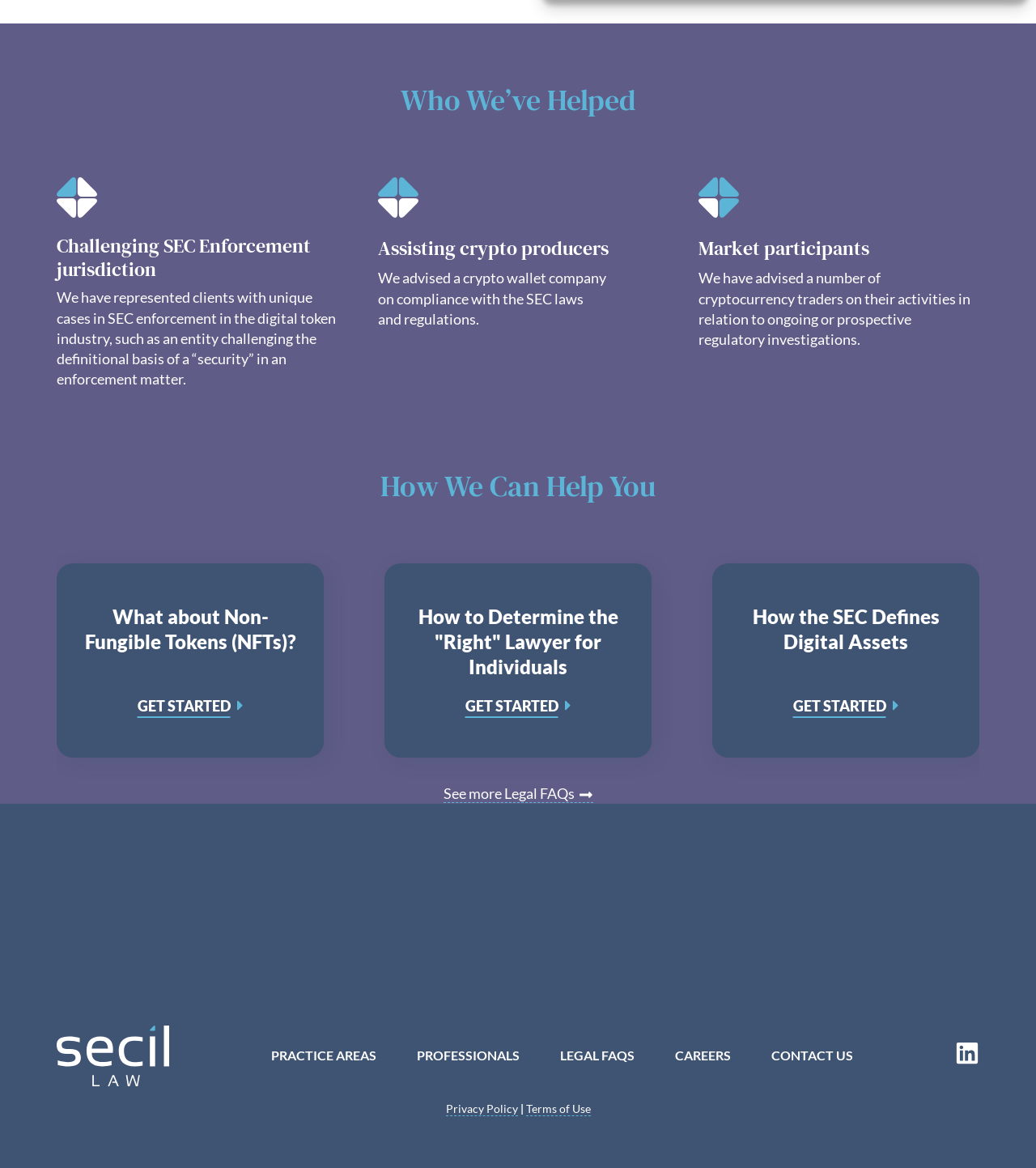Find the bounding box coordinates of the clickable element required to execute the following instruction: "Contact 'Secil Law PLLC' through 'CONTACT US'". Provide the coordinates as four float numbers between 0 and 1, i.e., [left, top, right, bottom].

[0.745, 0.897, 0.824, 0.911]